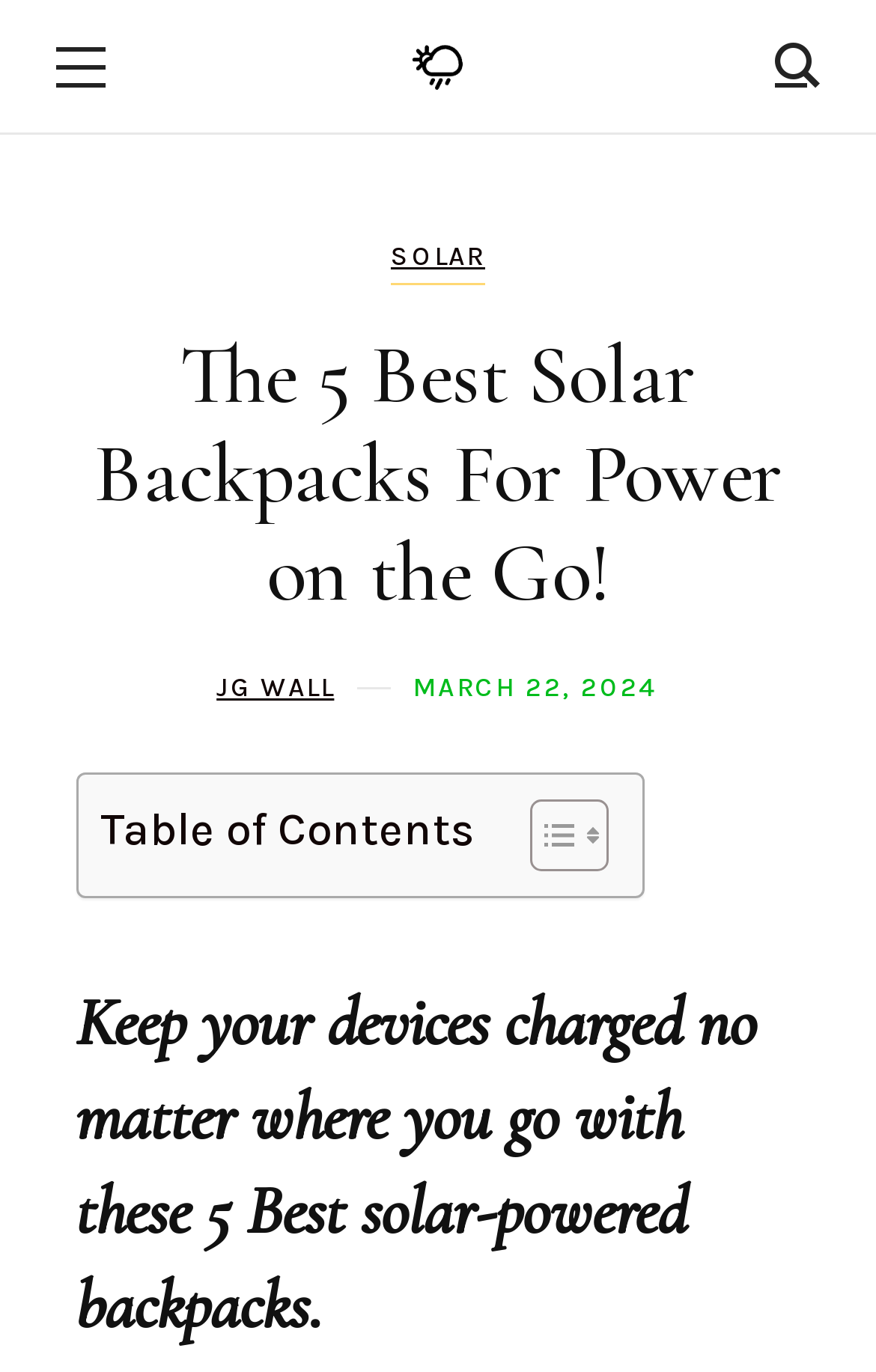Give a short answer using one word or phrase for the question:
What is the date of the article?

MARCH 22, 2024